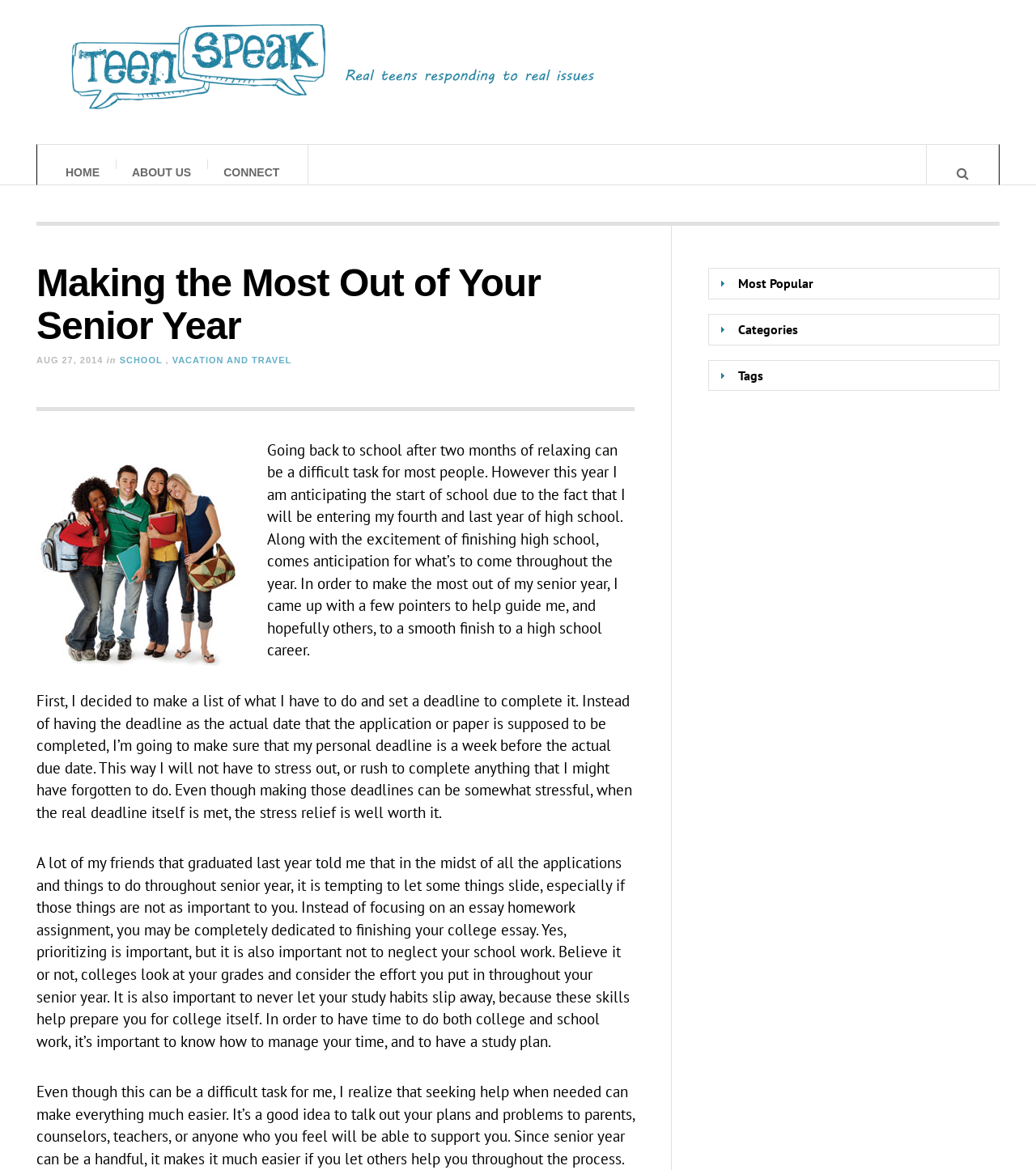Can you determine the bounding box coordinates of the area that needs to be clicked to fulfill the following instruction: "View search form"?

None